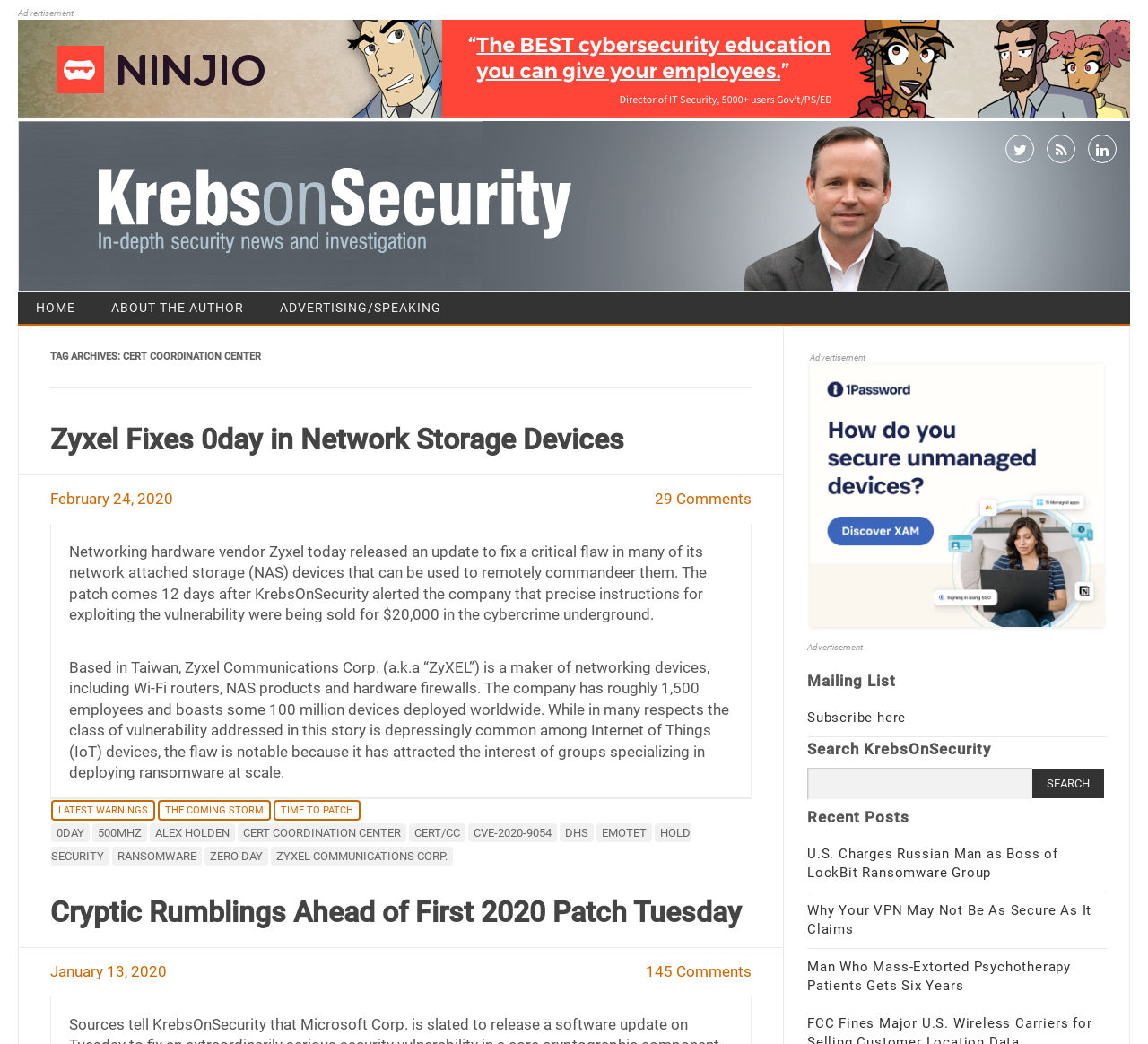Use a single word or phrase to answer the question:
How many articles are displayed on the homepage?

3